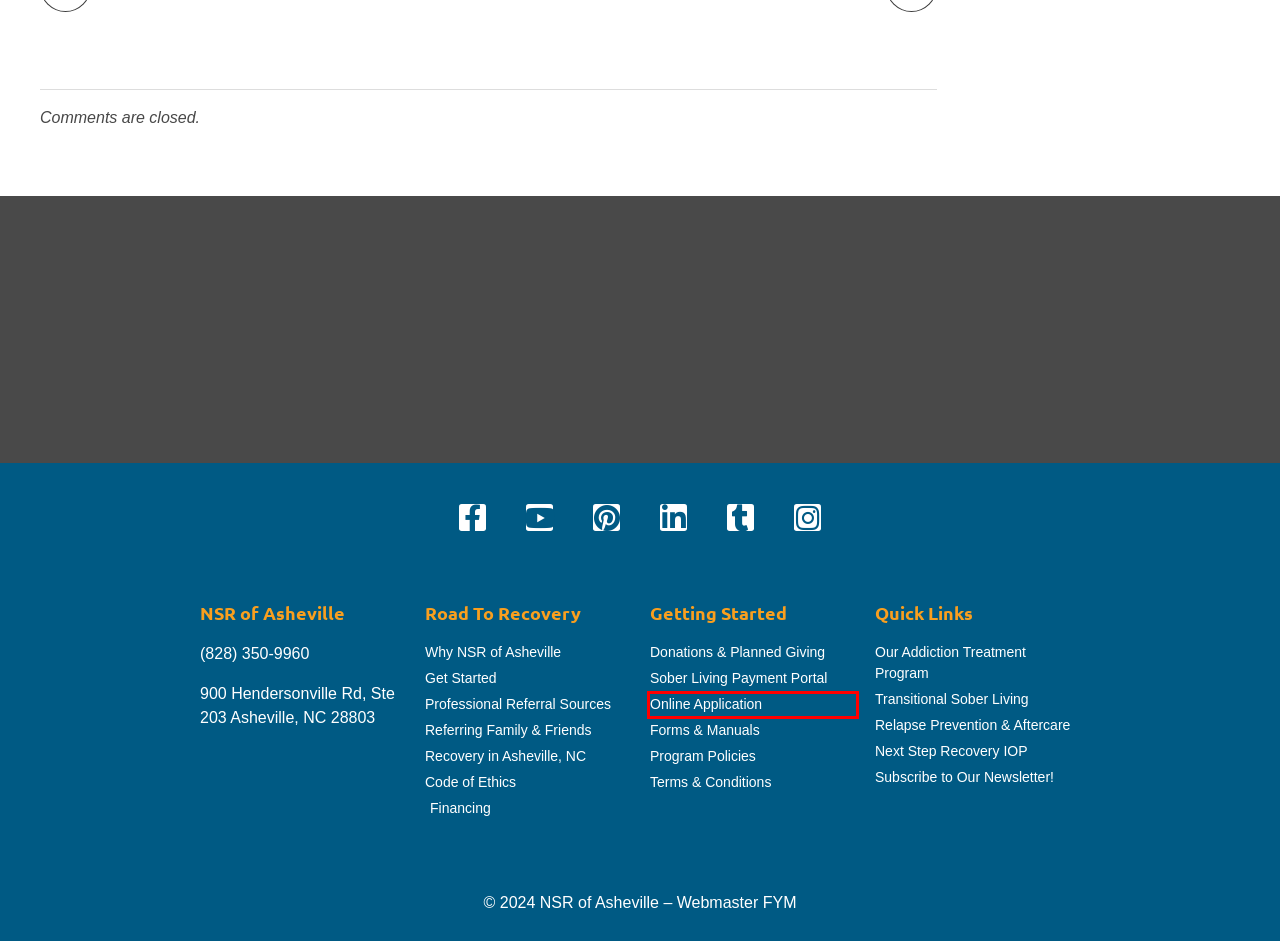You have a screenshot of a webpage with a red bounding box around an element. Select the webpage description that best matches the new webpage after clicking the element within the red bounding box. Here are the descriptions:
A. Family Recovery Support at NSR of Asheville | For Sustainable Sobriety
B. Sober Living Referrals | Why Choose NSR of Asheville for Your Patients?
C. North Carolina Drug & Alcohol Rehab - Next Step Recovery
D. Medication-Assisted Treatment Programs in Asheville, North Carolina
E. Terms & Conditions | NSR of Asheville
F. Next Step Residential Services
G. Alleva Family
H. NSR of Asheville | Safe Sober Living Program Policies

G